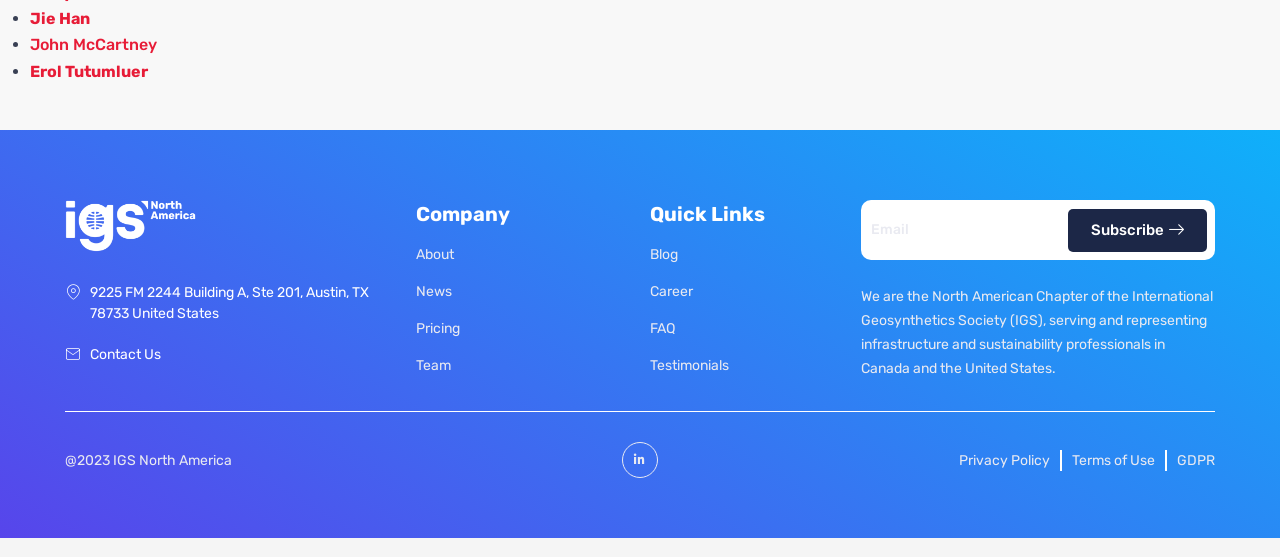Can you specify the bounding box coordinates of the area that needs to be clicked to fulfill the following instruction: "View the 'Contact Us' page"?

[0.051, 0.65, 0.294, 0.688]